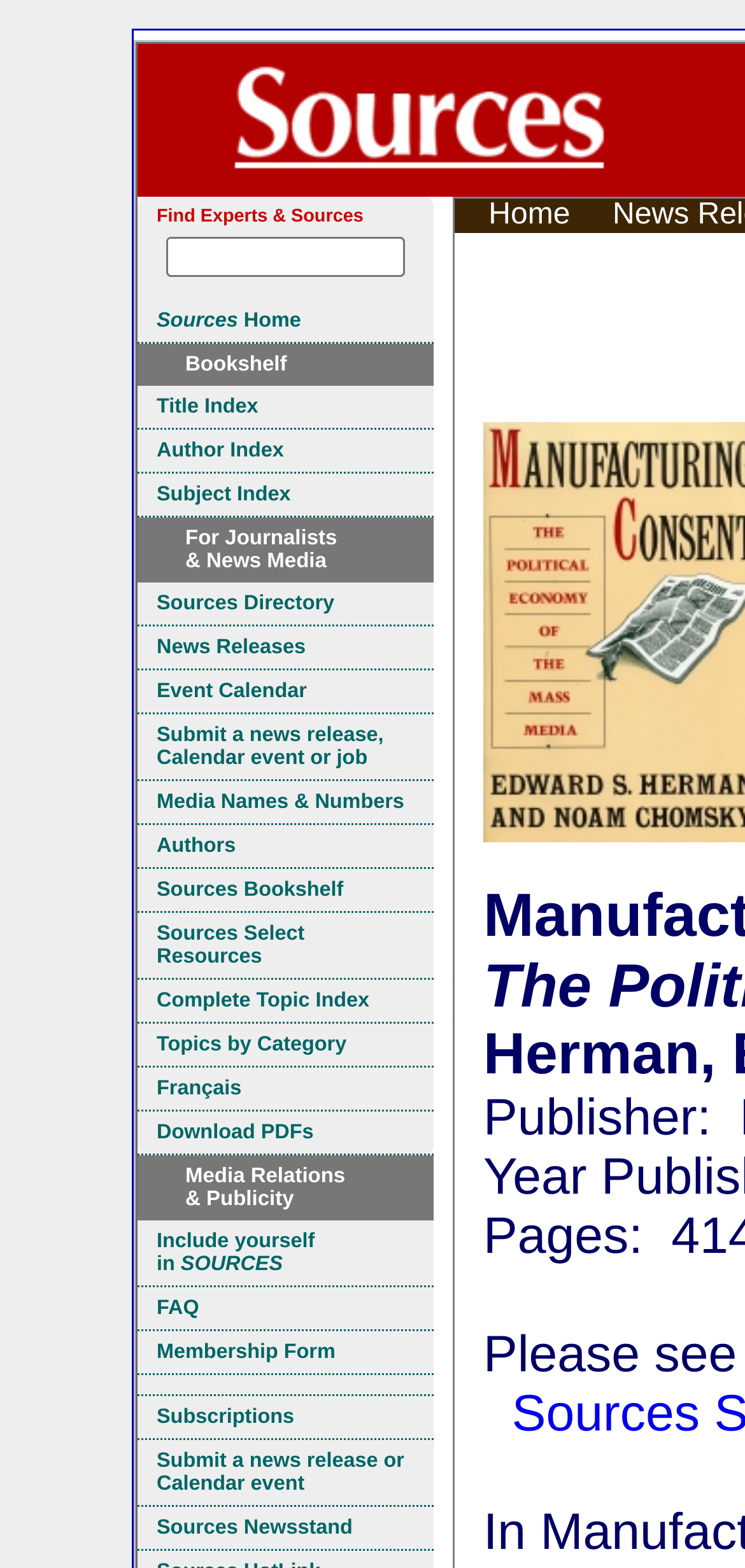Use a single word or phrase to answer the question:
What is the first link on the webpage?

Sources Home